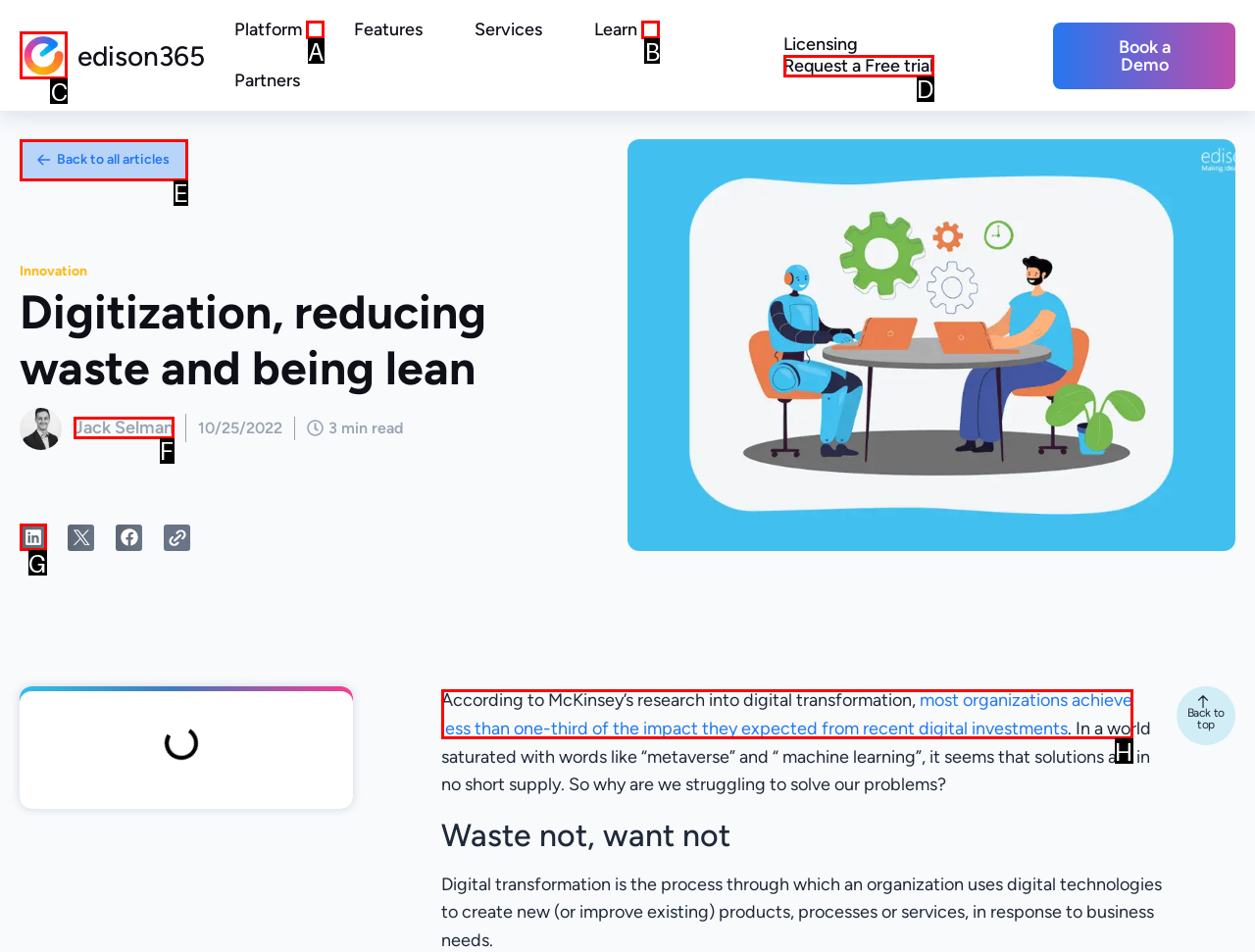Choose the letter of the UI element necessary for this task: Open the Platform menu
Answer with the correct letter.

A